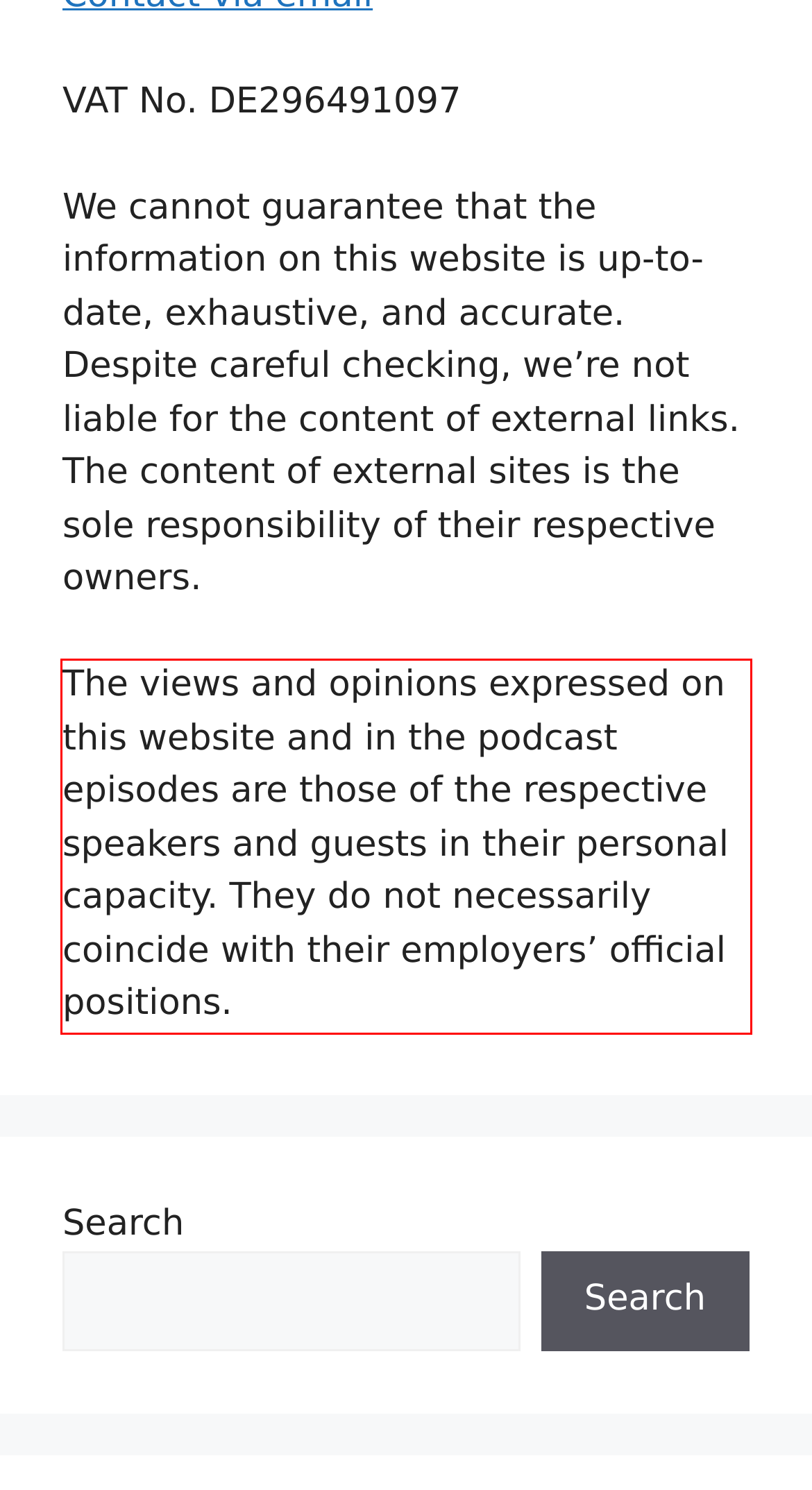Please perform OCR on the UI element surrounded by the red bounding box in the given webpage screenshot and extract its text content.

The views and opinions expressed on this website and in the podcast episodes are those of the respective speakers and guests in their personal capacity. They do not necessarily coincide with their employers’ official positions.